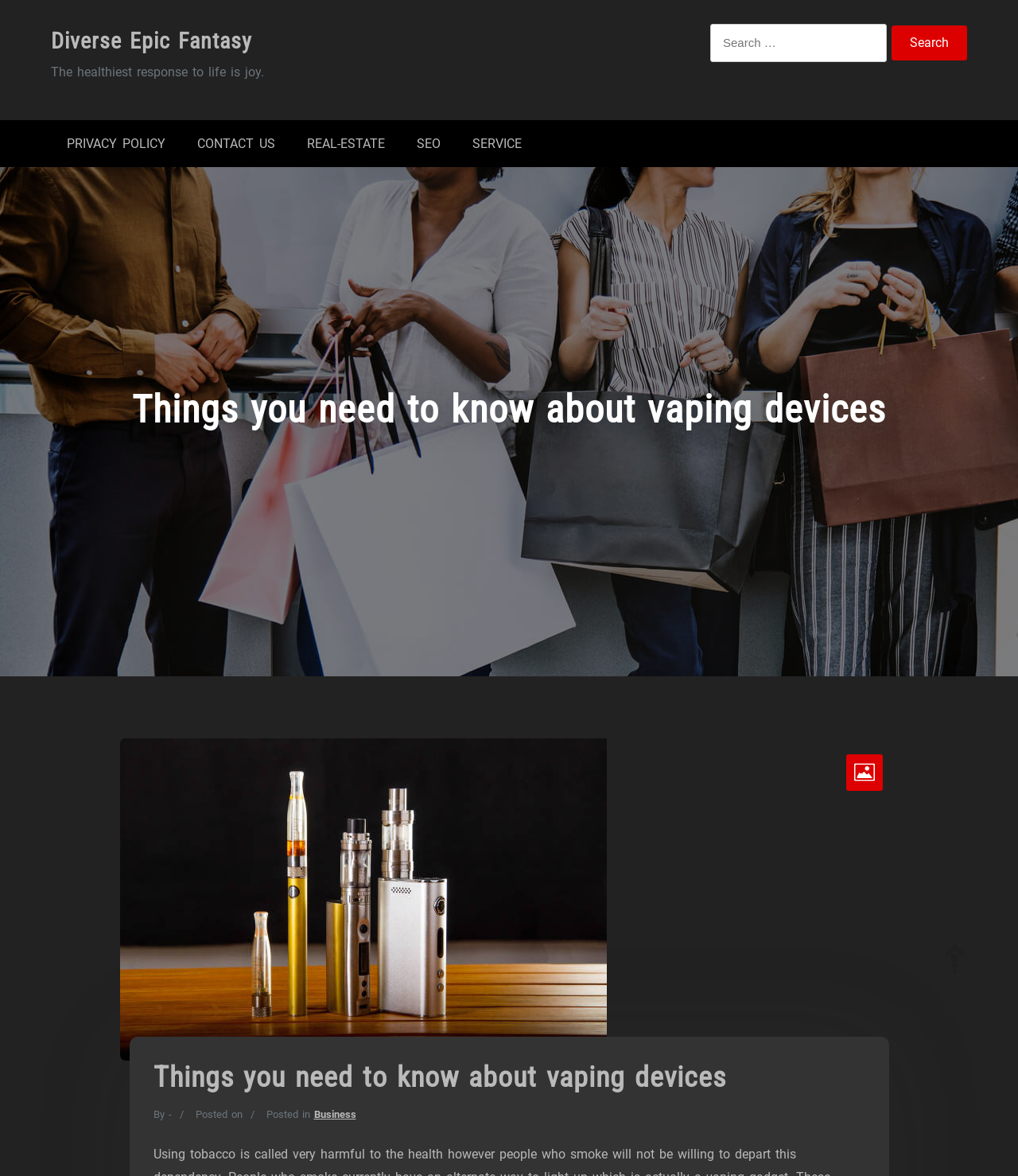Given the description "Privacy Policy", provide the bounding box coordinates of the corresponding UI element.

[0.05, 0.102, 0.178, 0.142]